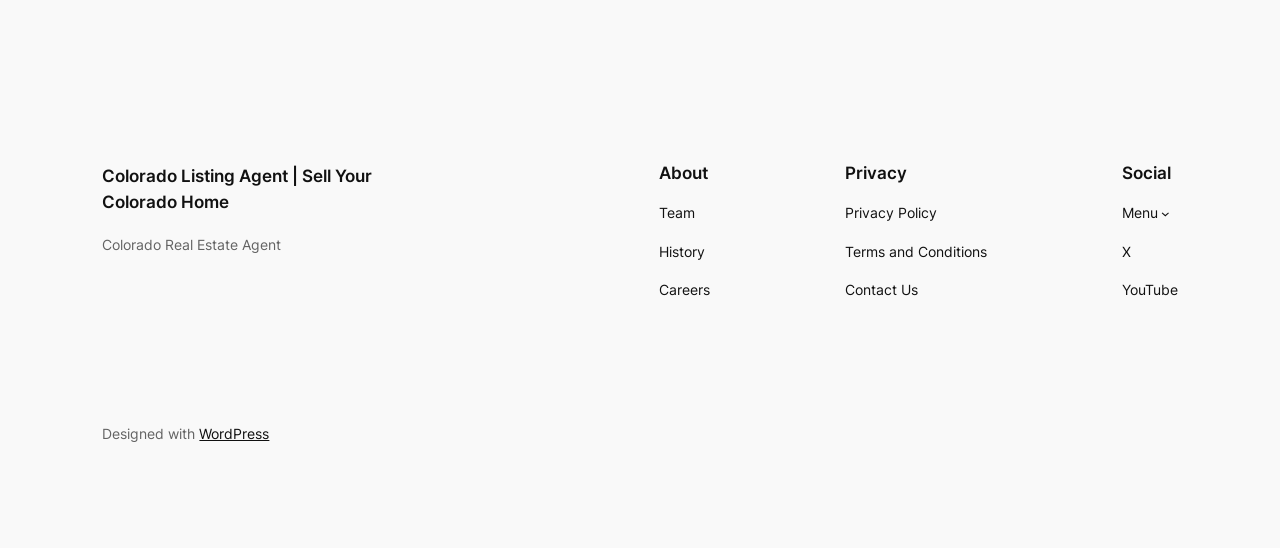Identify the bounding box for the UI element specified in this description: "Contact Us". The coordinates must be four float numbers between 0 and 1, formatted as [left, top, right, bottom].

[0.66, 0.509, 0.717, 0.55]